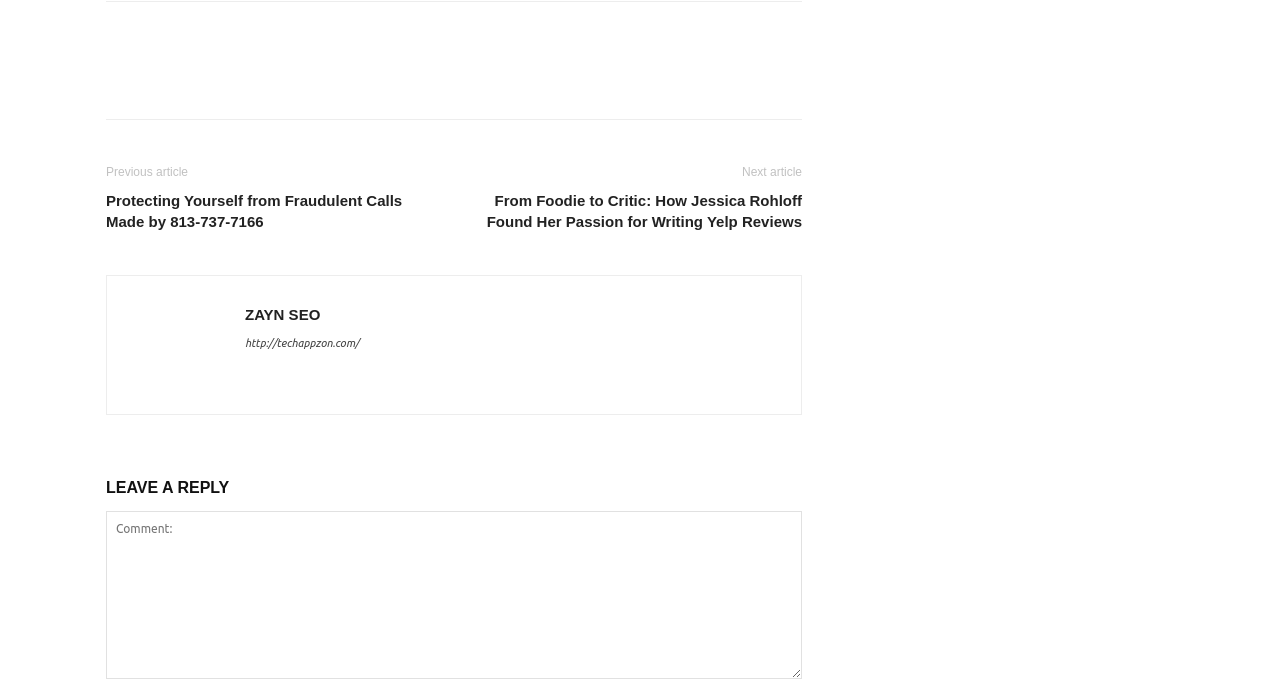What is the text next to the 'Previous article' link? Based on the screenshot, please respond with a single word or phrase.

None